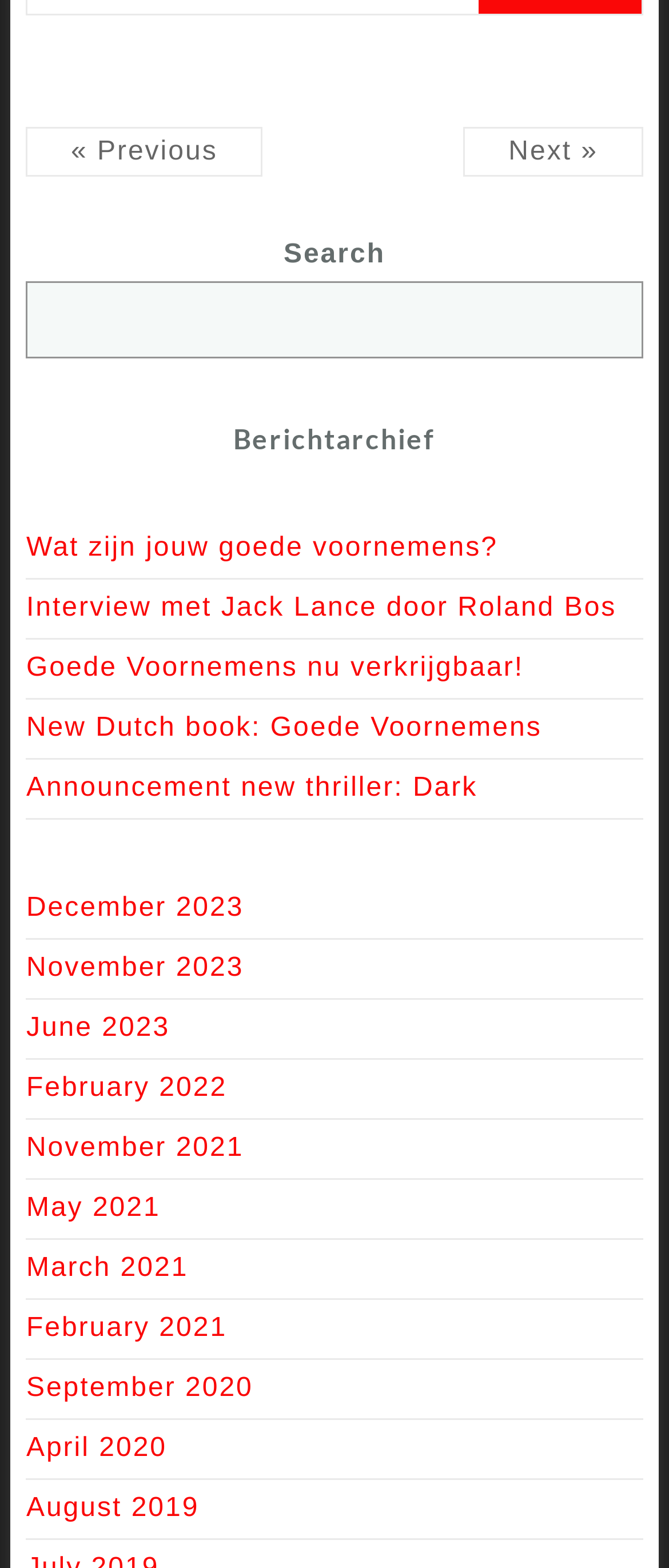Answer the question with a brief word or phrase:
What is the text of the first link on the webpage?

« Previous